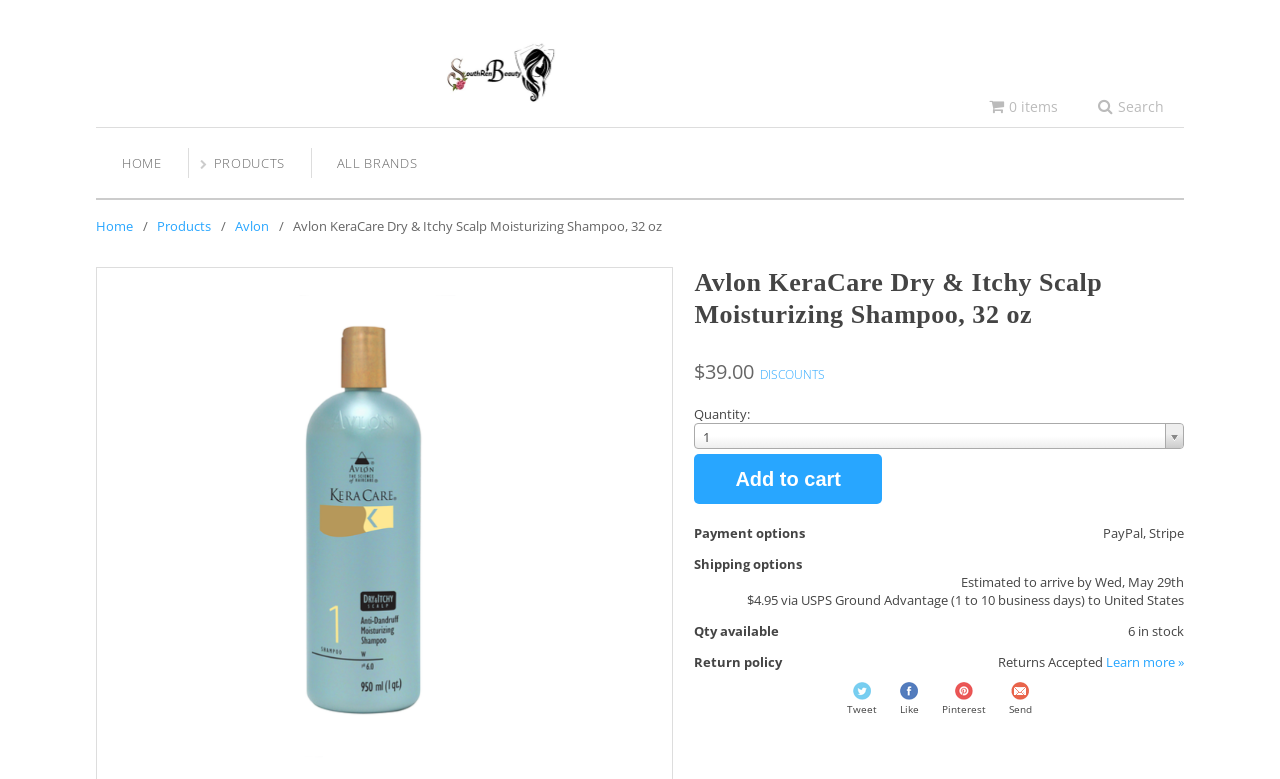What are the payment options?
Identify the answer in the screenshot and reply with a single word or phrase.

PayPal, Stripe